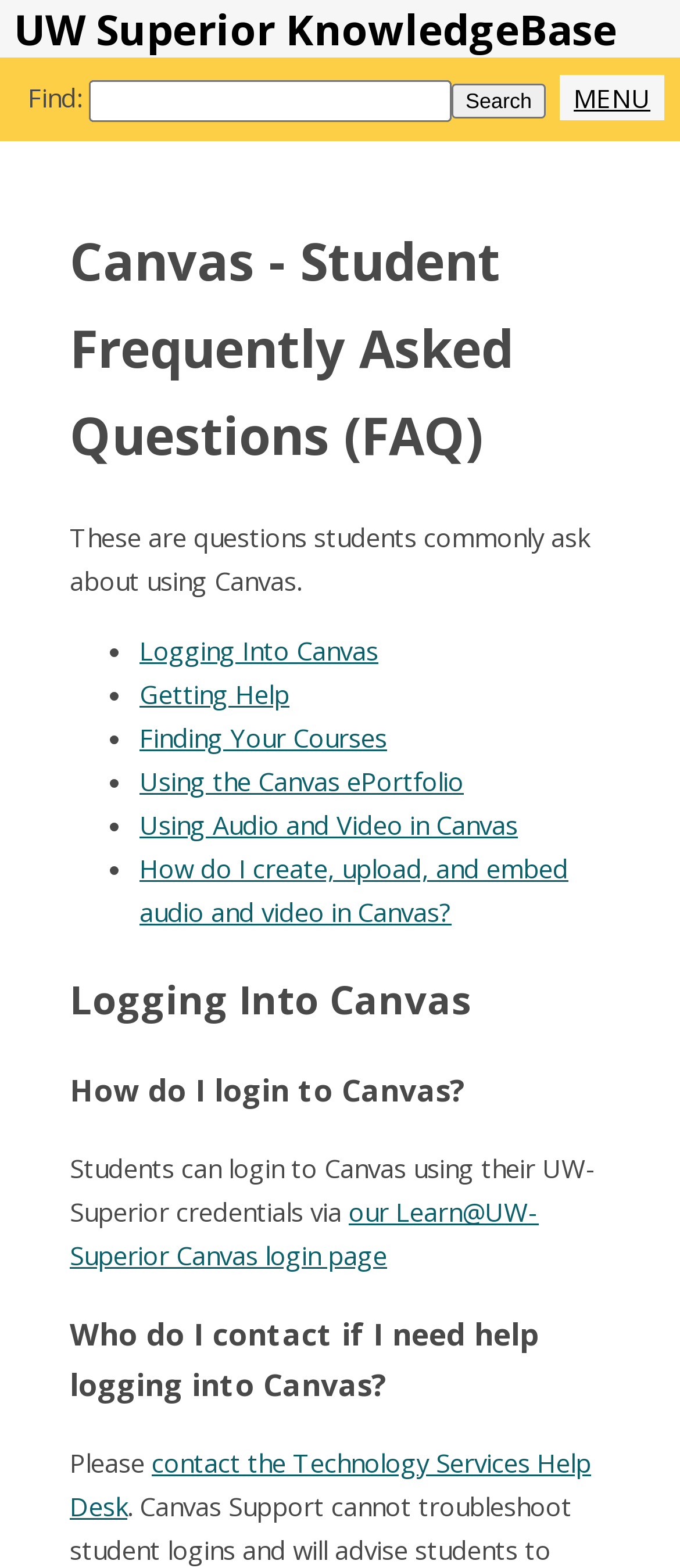Using the format (top-left x, top-left y, bottom-right x, bottom-right y), provide the bounding box coordinates for the described UI element. All values should be floating point numbers between 0 and 1: Menu

[0.823, 0.047, 0.977, 0.077]